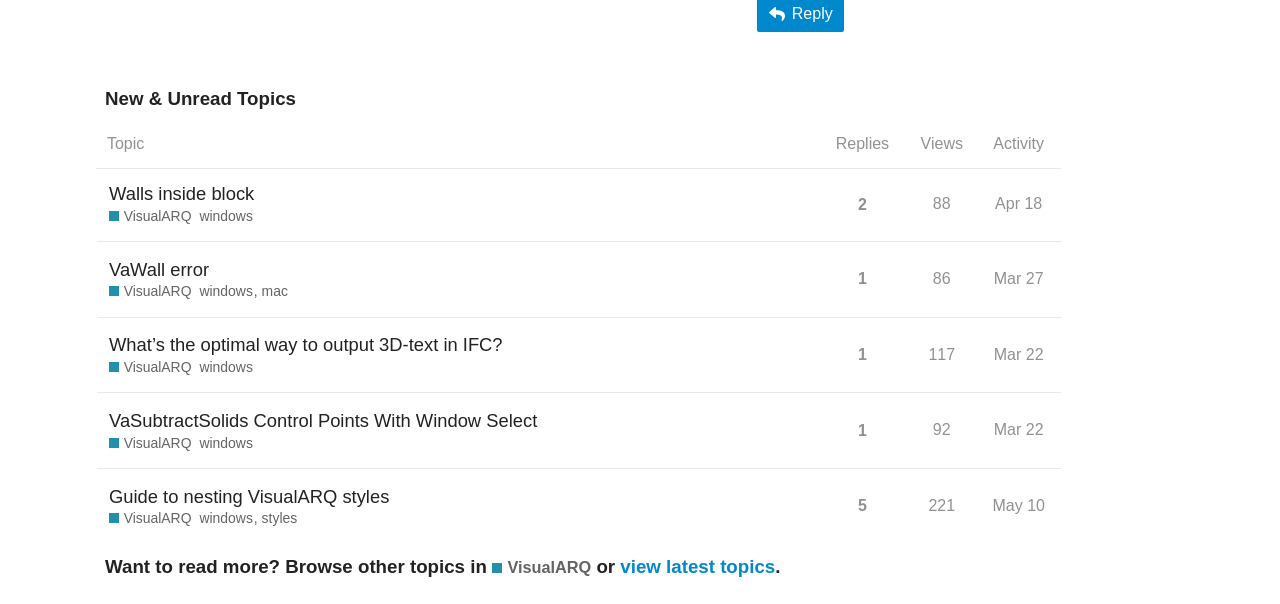Calculate the bounding box coordinates for the UI element based on the following description: "National Team". Ensure the coordinates are four float numbers between 0 and 1, i.e., [left, top, right, bottom].

None